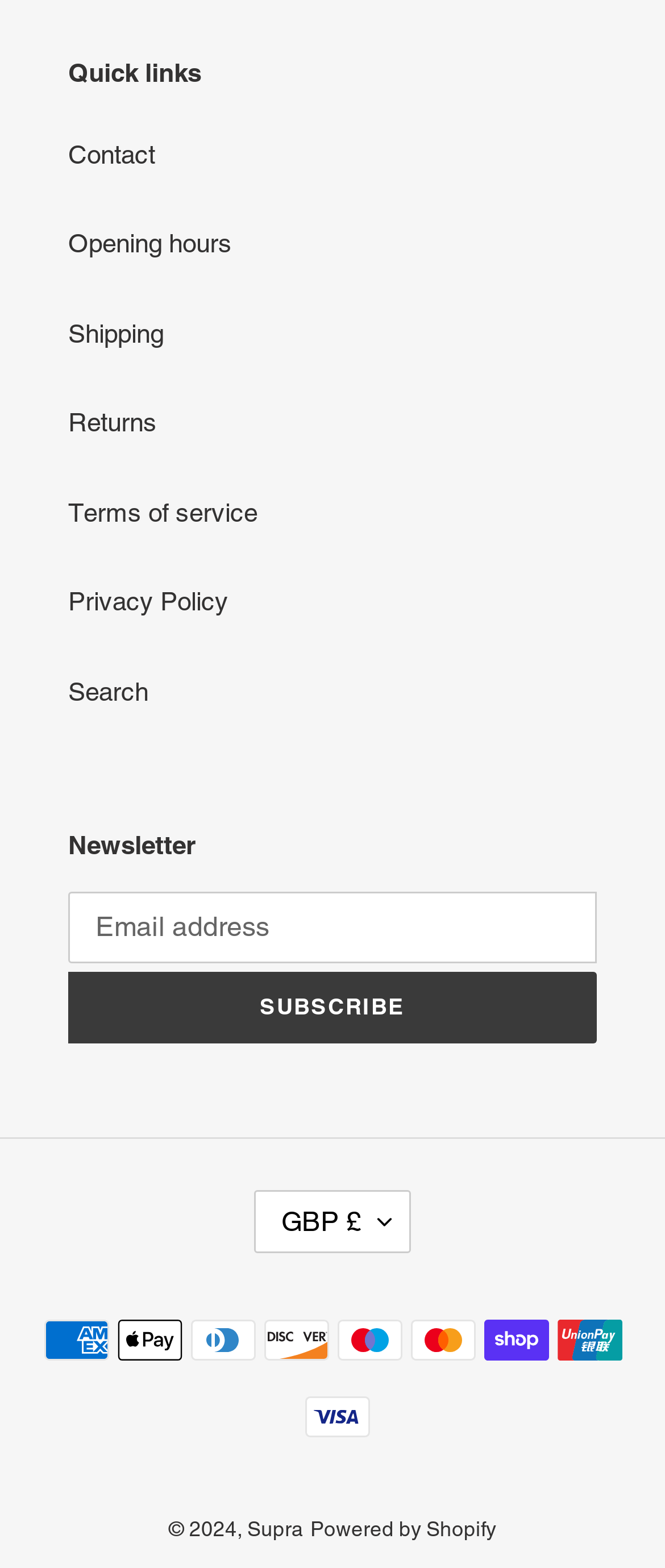Find the bounding box coordinates of the element you need to click on to perform this action: 'Change currency to GBP'. The coordinates should be represented by four float values between 0 and 1, in the format [left, top, right, bottom].

[0.382, 0.759, 0.618, 0.799]